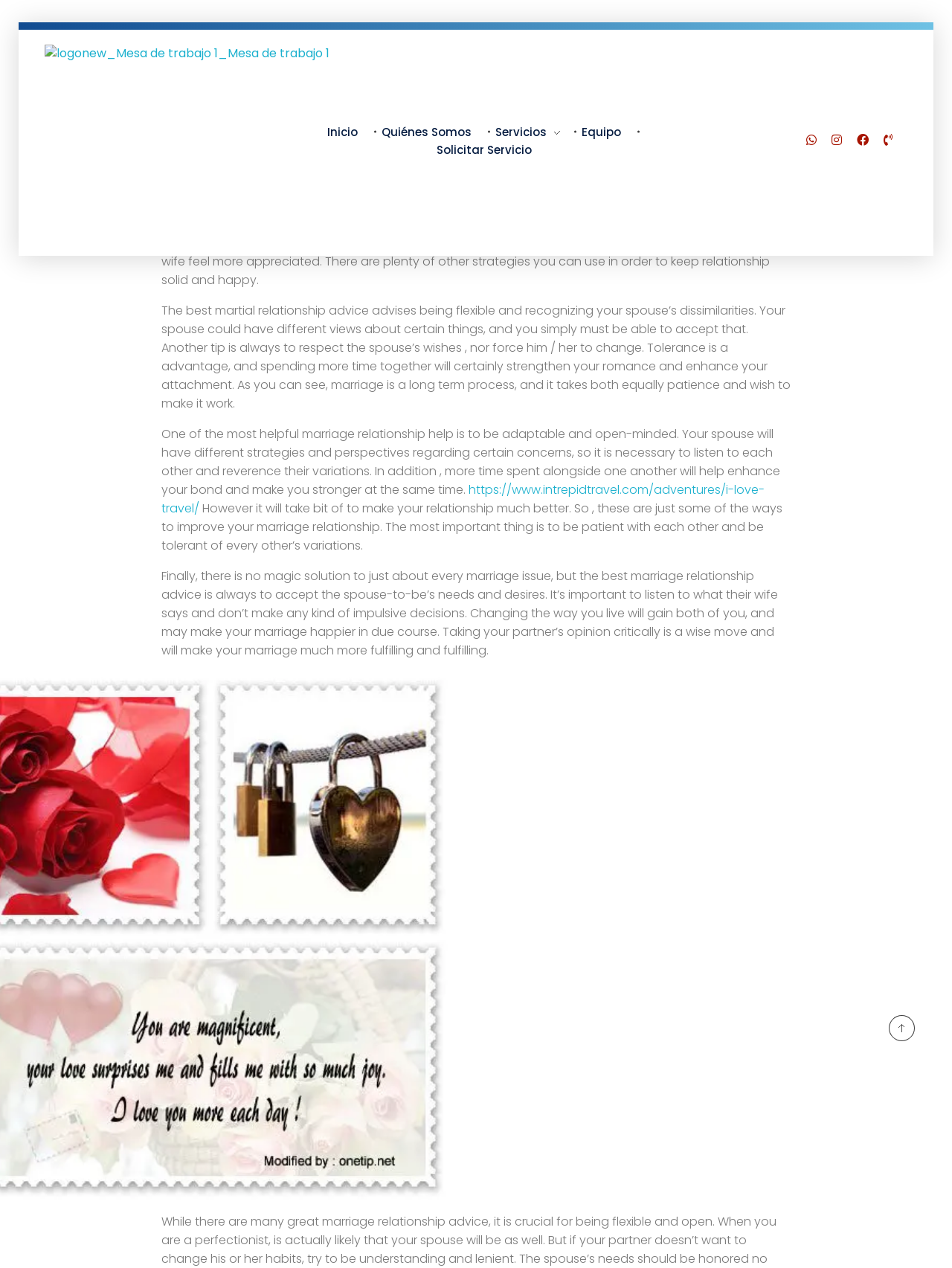Identify the bounding box coordinates necessary to click and complete the given instruction: "Click the 'find a foreign bride' link".

[0.268, 0.141, 0.385, 0.154]